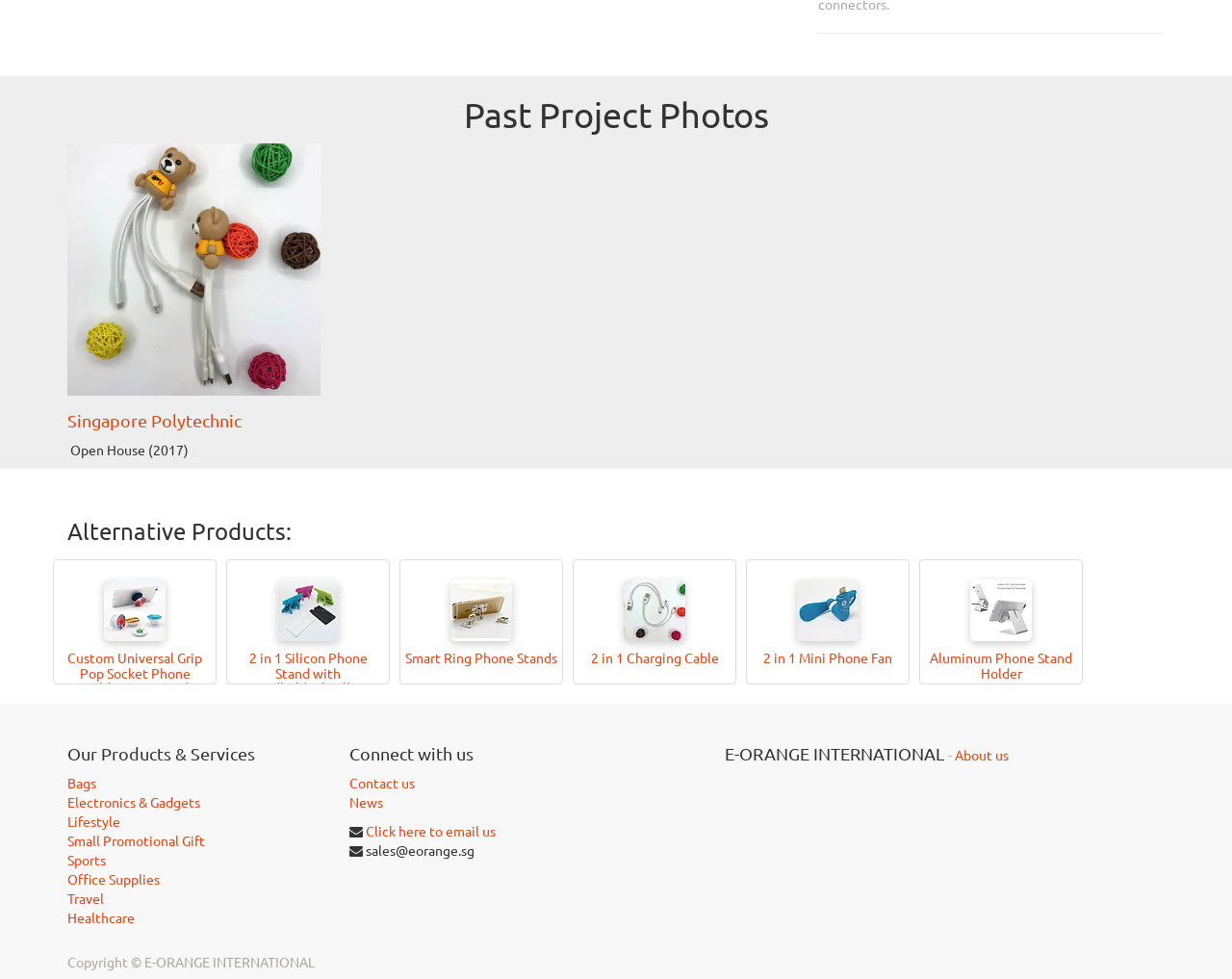Determine the bounding box coordinates of the UI element described below. Use the format (top-left x, top-left y, bottom-right x, bottom-right y) with floating point numbers between 0 and 1: 2 in 1 Charging Cable

[0.469, 0.665, 0.594, 0.68]